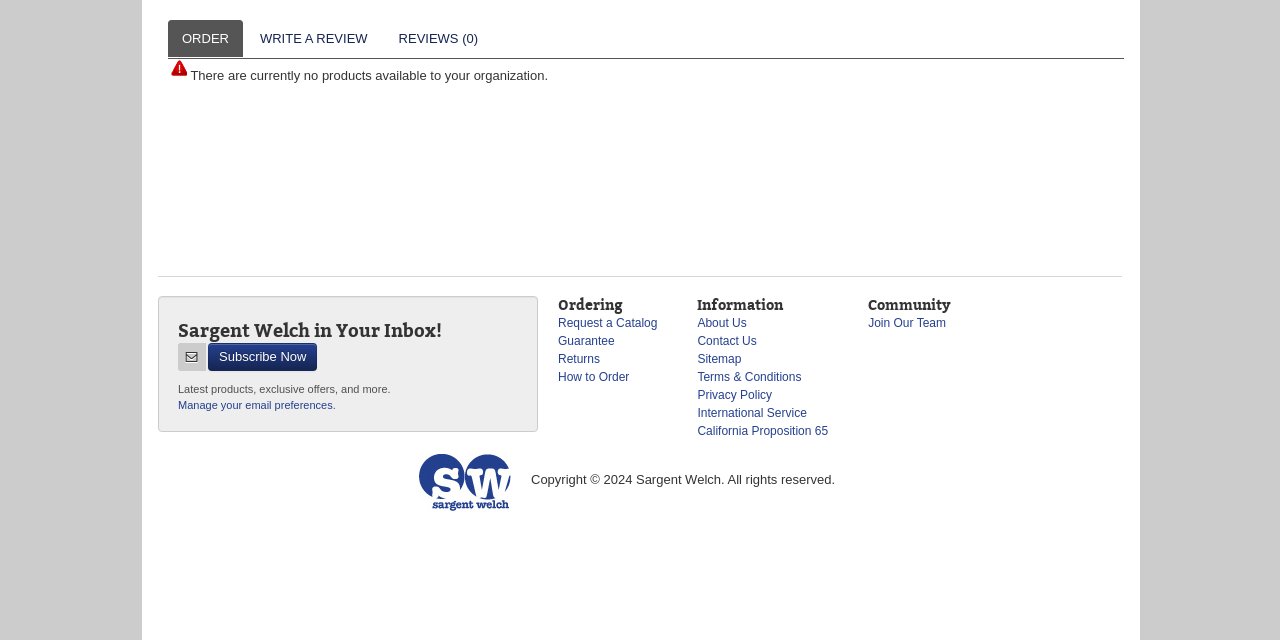Locate and provide the bounding box coordinates for the HTML element that matches this description: "Subscribe Now".

[0.162, 0.536, 0.248, 0.58]